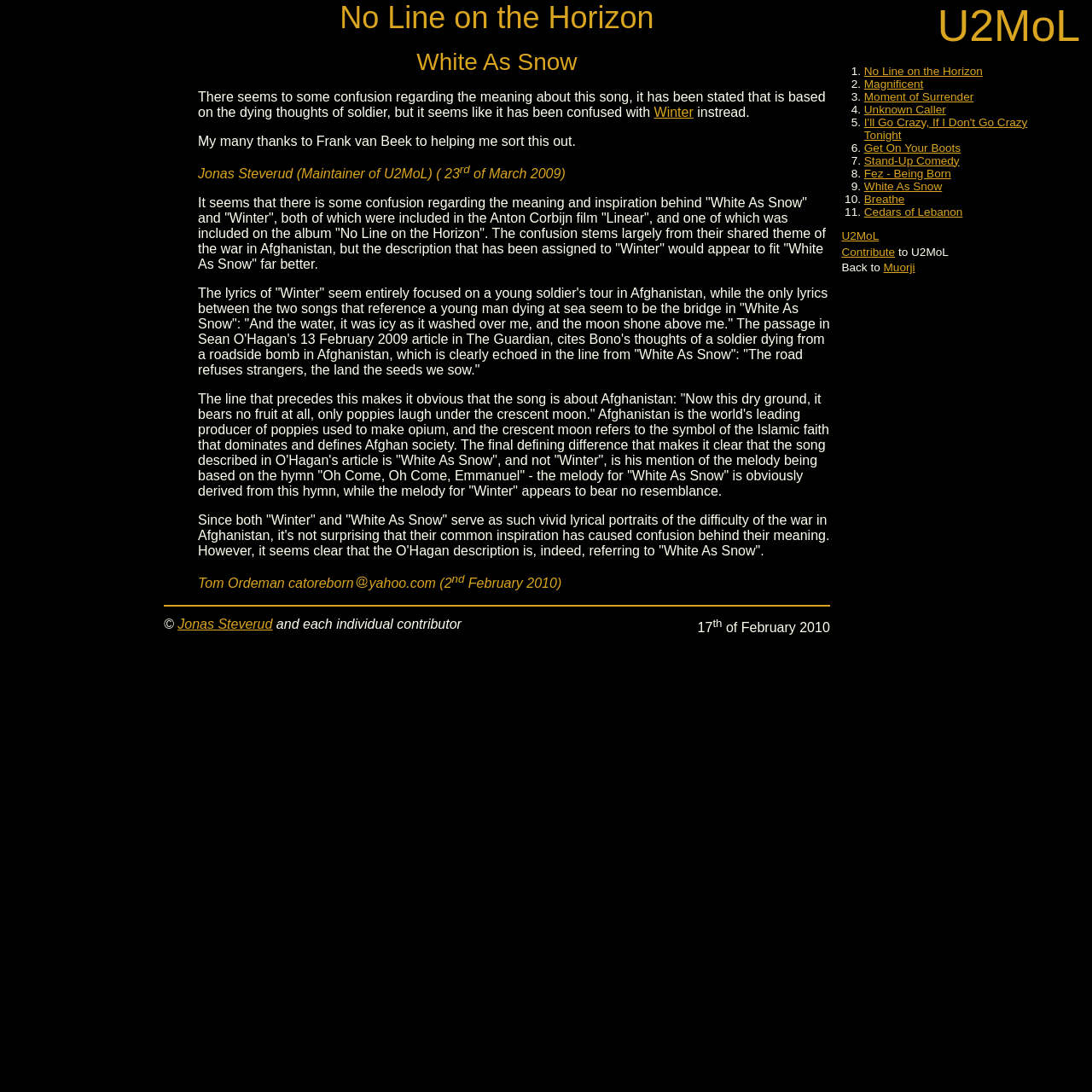Identify the bounding box for the UI element described as: "No Line on the Horizon". The coordinates should be four float numbers between 0 and 1, i.e., [left, top, right, bottom].

[0.791, 0.059, 0.9, 0.071]